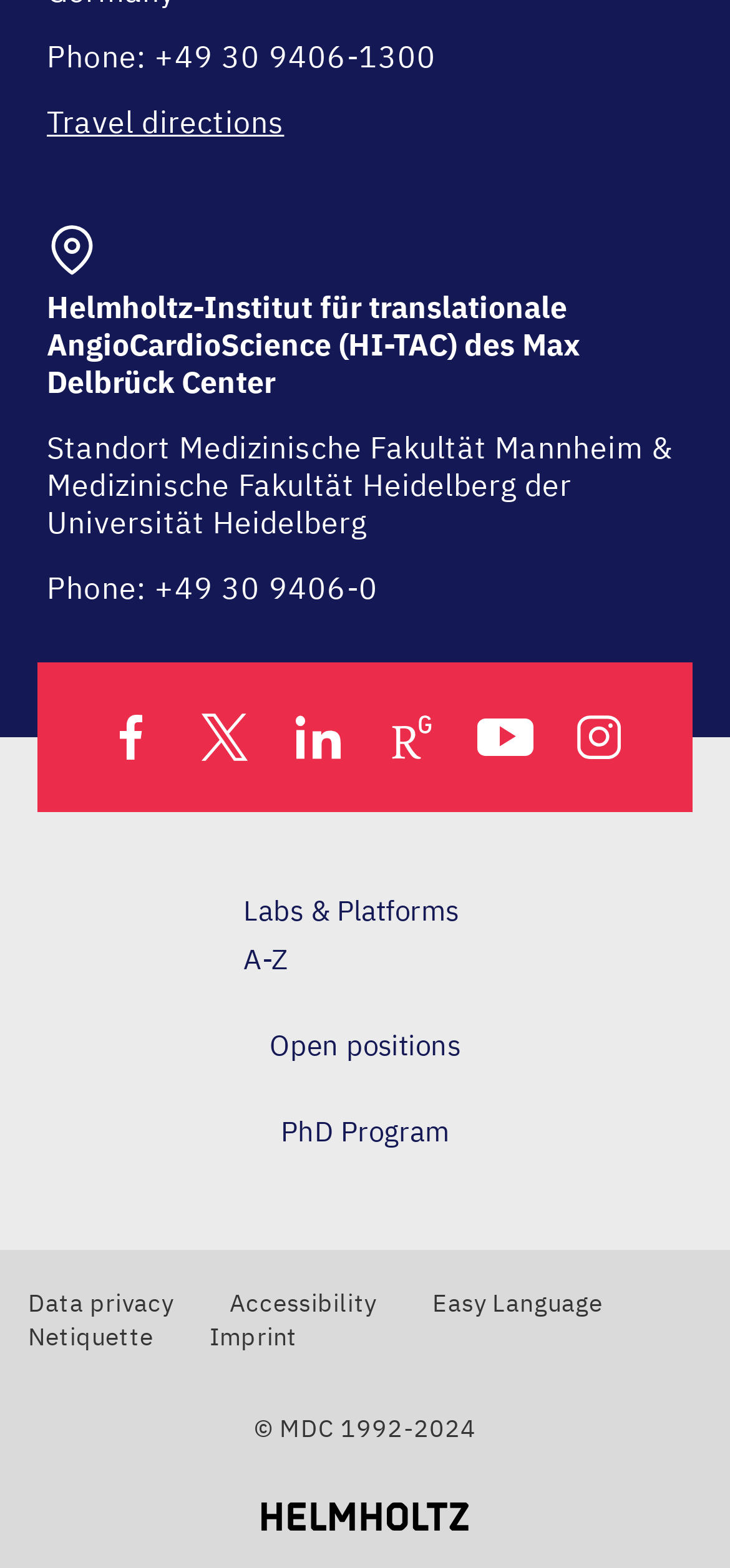Kindly determine the bounding box coordinates of the area that needs to be clicked to fulfill this instruction: "View 'Data privacy'".

[0.038, 0.821, 0.238, 0.842]